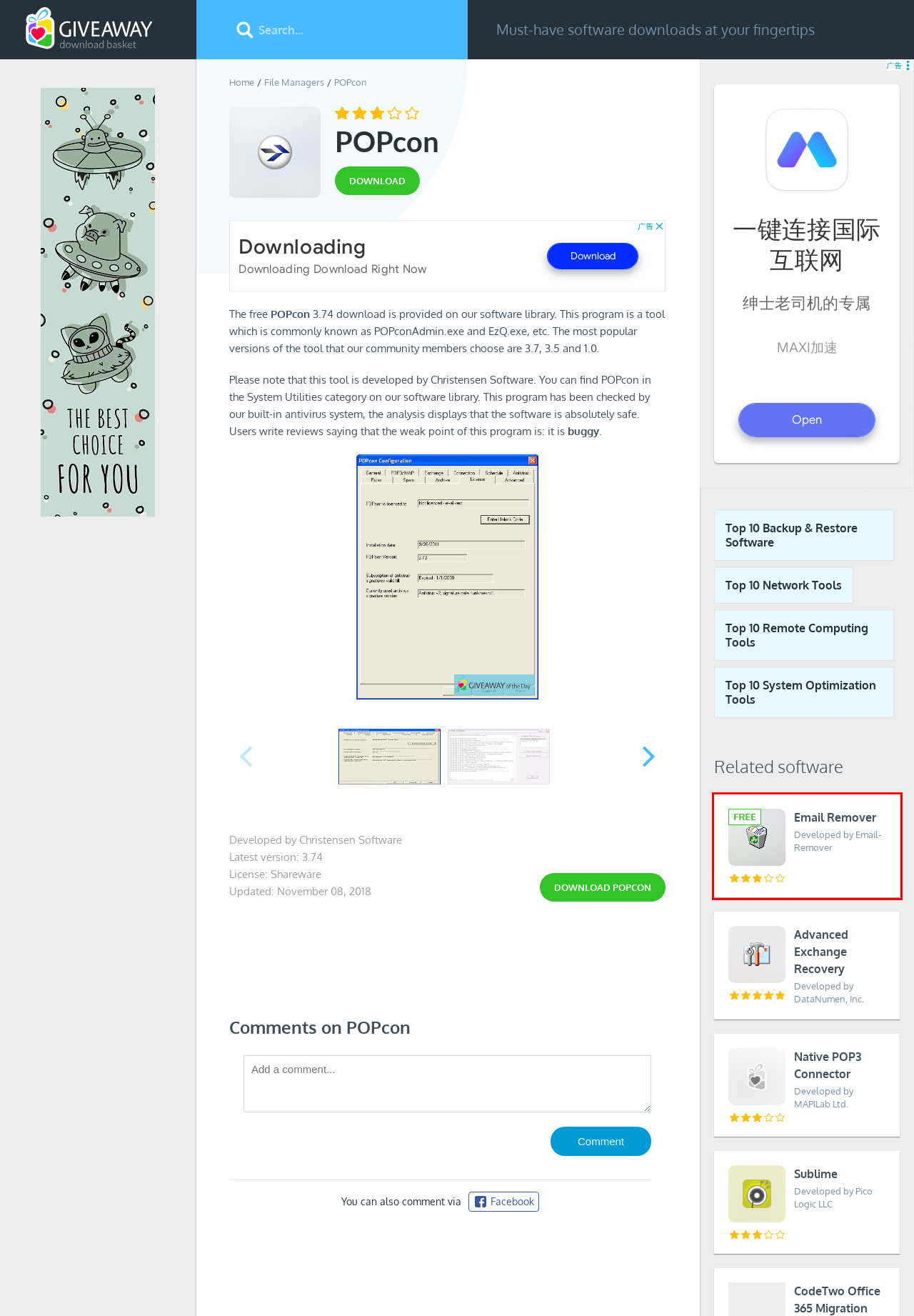Look at the screenshot of a webpage, where a red bounding box highlights an element. Select the best description that matches the new webpage after clicking the highlighted element. Here are the candidates:
A. Download Sublime 2024 for Windows | Giveaway Download Basket
B. Download Email Remover 2024 for Windows | Giveaway Download Basket
C. Giveaway of the Day - Cookie Policy
D. Giveaway Download Basket
E. Submit your software to Giveaway Download Basket
F. Download POPcon for Windows | Giveaway Download Basket
G. Download Native POP3 Connector 2024 for Windows | Giveaway Download Basket
H. Download Advanced Exchange Recovery 2024 for Windows | Giveaway Download Basket

B